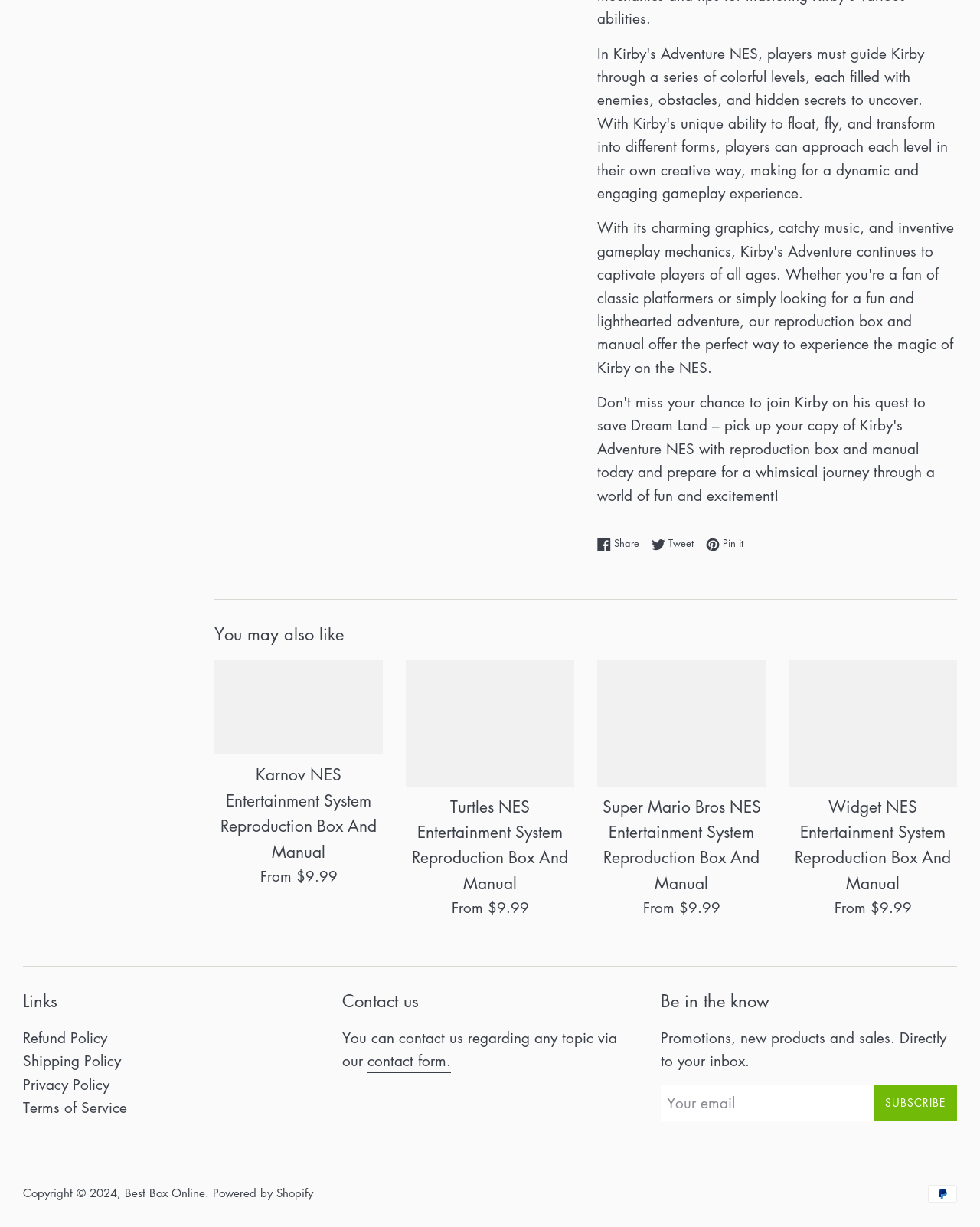What is the purpose of the newsletter?
Answer the question with a single word or phrase by looking at the picture.

To receive promotions, new products, and sales